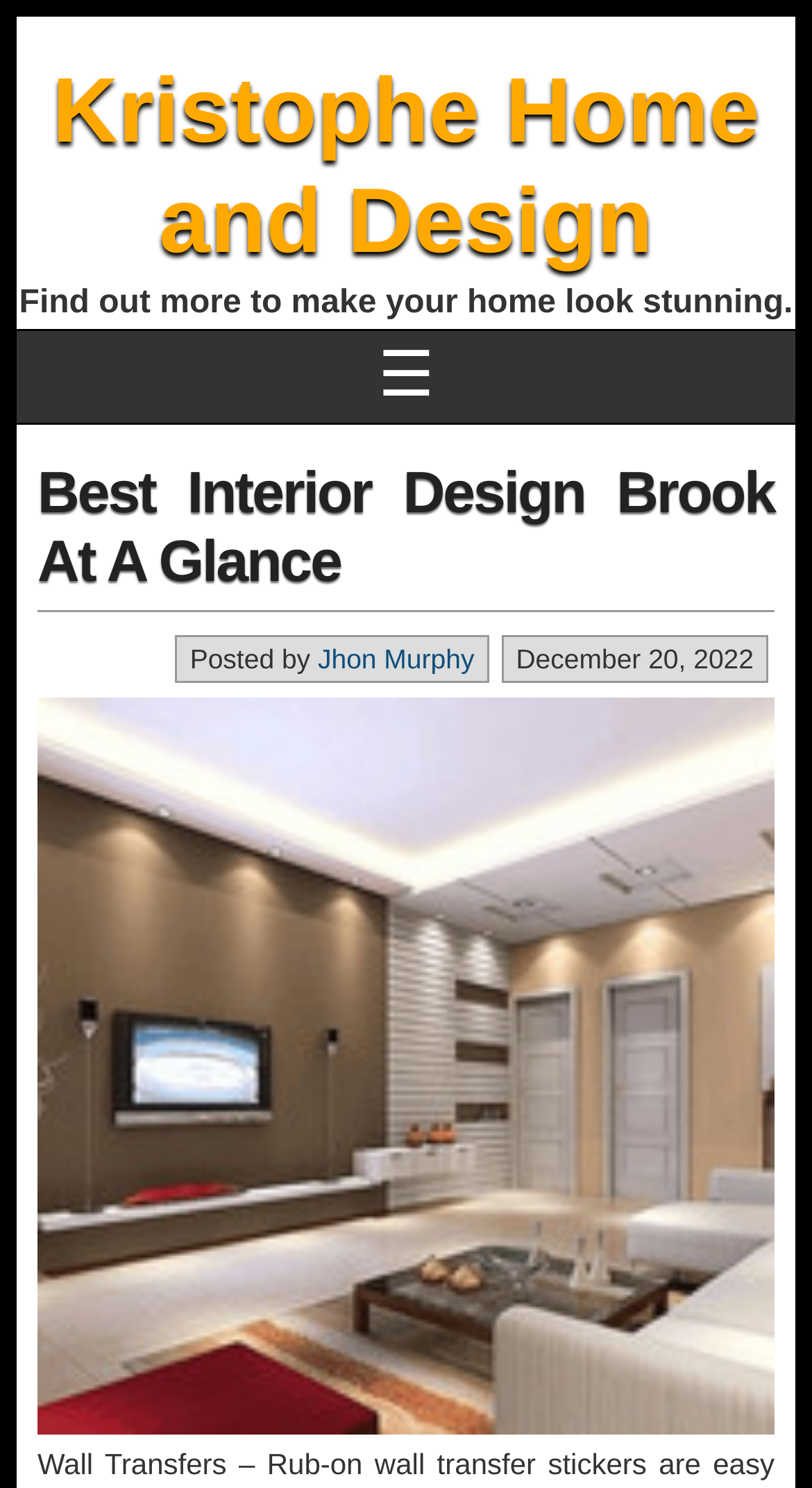What is the tagline of Kristophe Home and Design?
Refer to the image and answer the question using a single word or phrase.

Find out more to make your home look stunning.